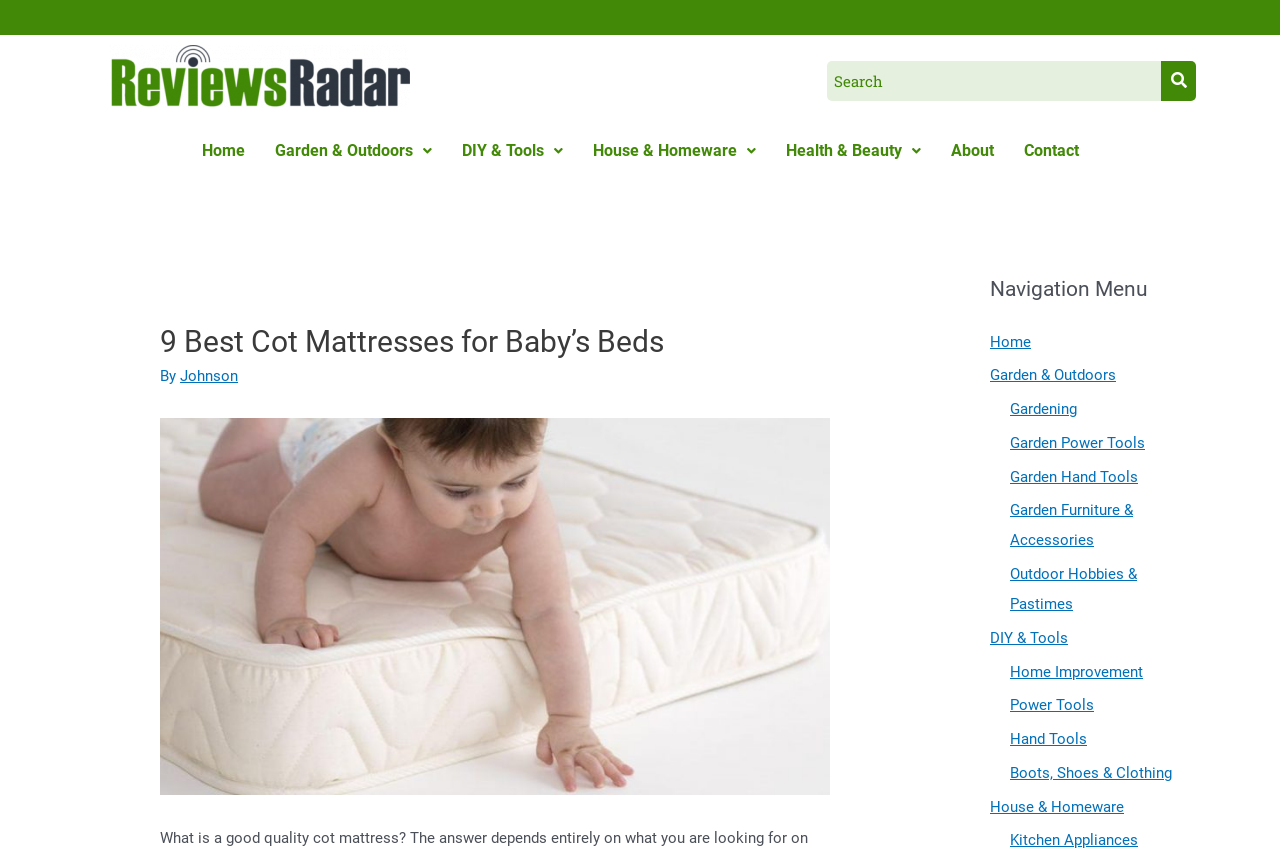Identify the bounding box coordinates of the area that should be clicked in order to complete the given instruction: "Contact the website". The bounding box coordinates should be four float numbers between 0 and 1, i.e., [left, top, right, bottom].

[0.788, 0.15, 0.854, 0.204]